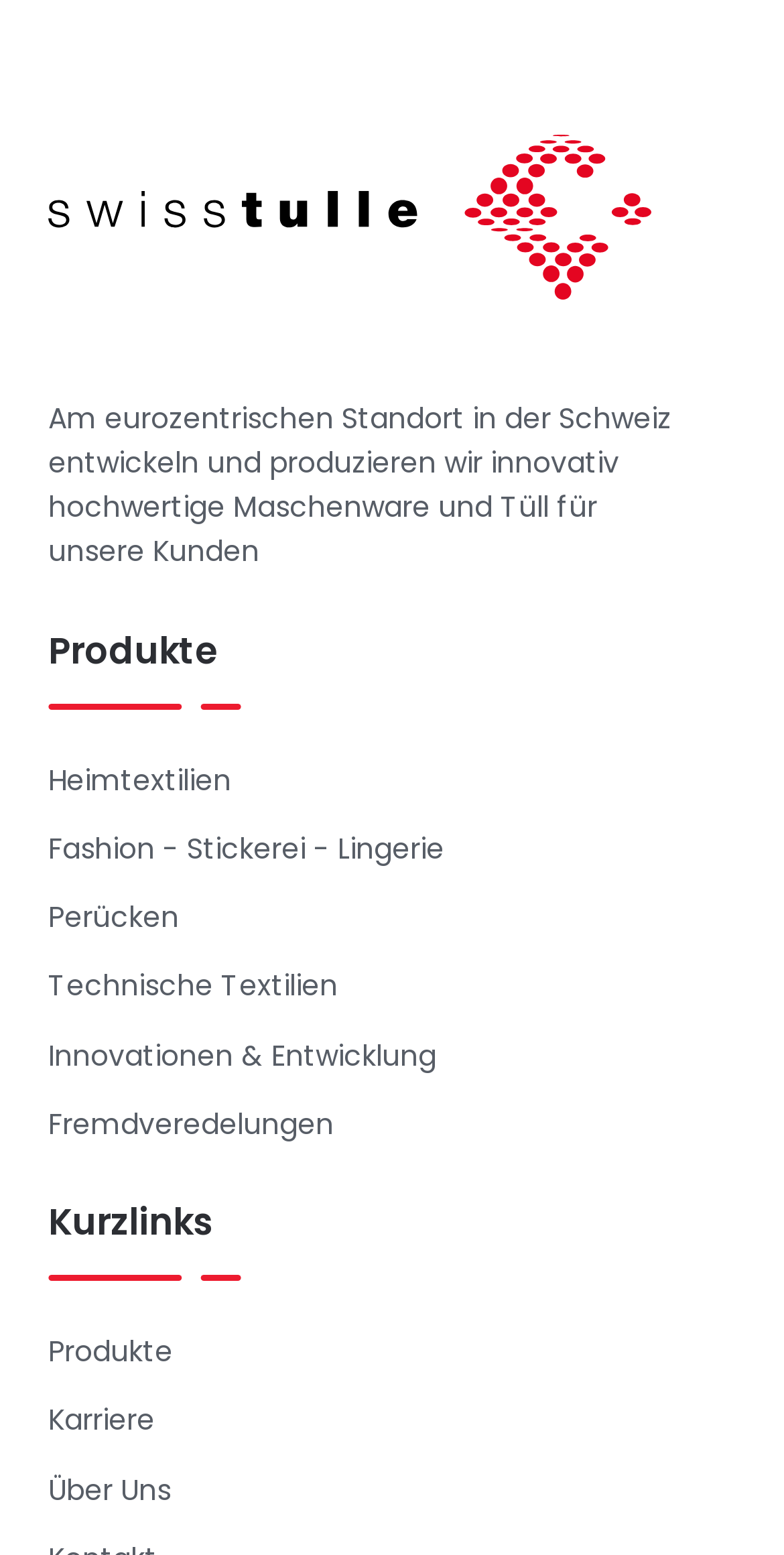What type of products does the company offer?
Kindly give a detailed and elaborate answer to the question.

The company offers various types of textiles as evident from the links 'Heimtextilien', 'Fashion - Stickerei - Lingerie', 'Perücken', and 'Technische Textilien'.